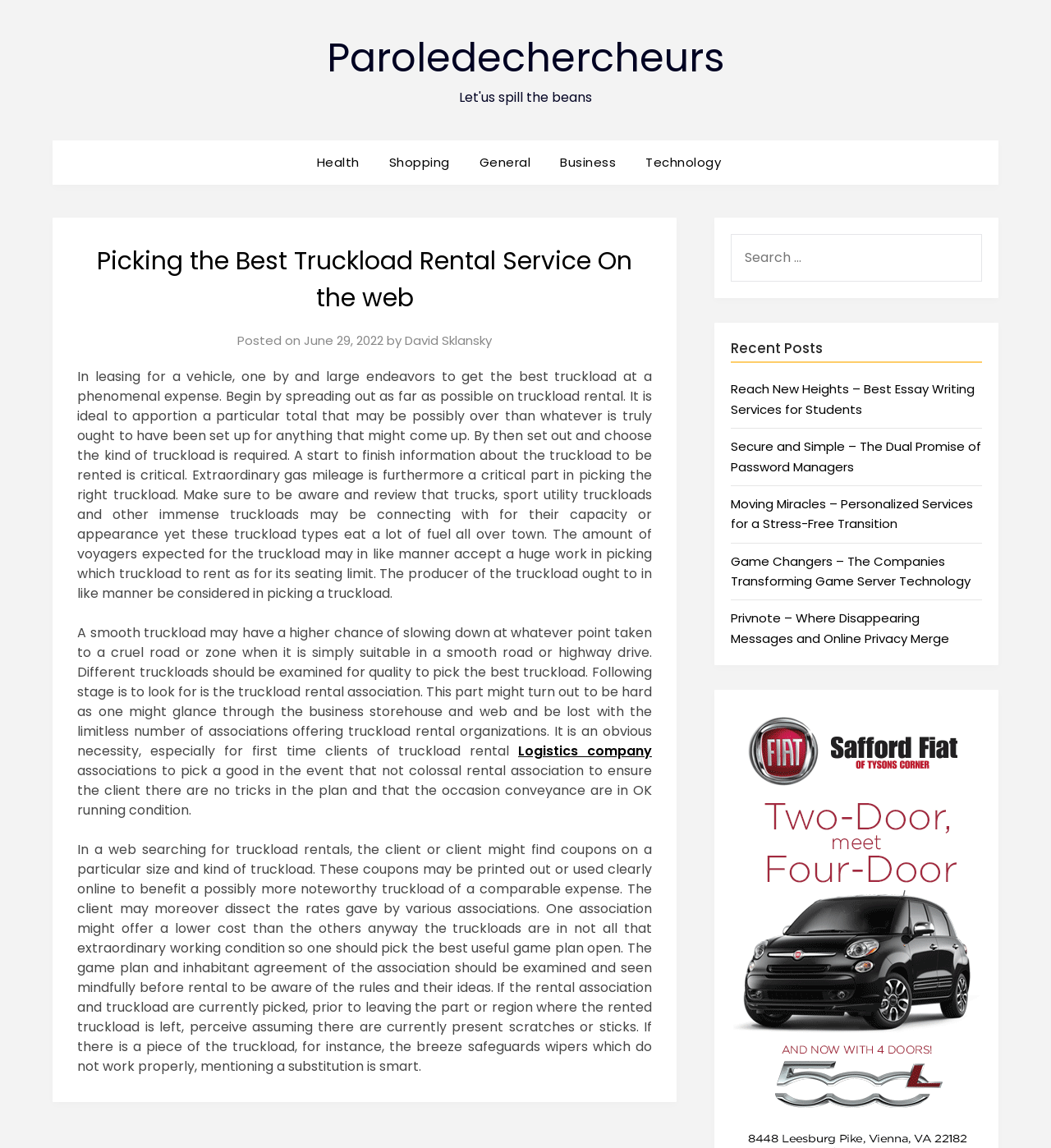What is the title or heading displayed on the webpage?

Picking the Best Truckload Rental Service On the web